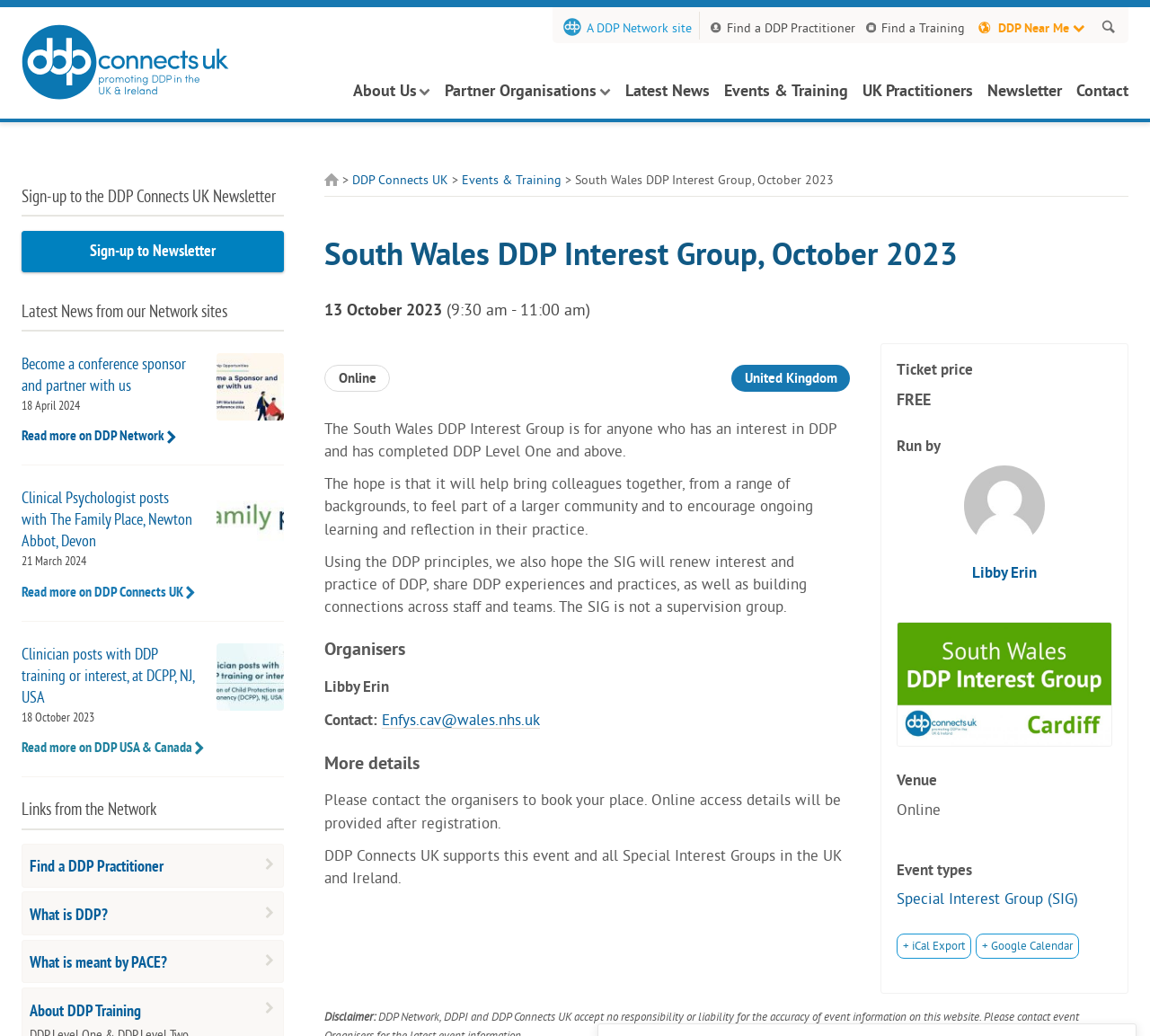Could you highlight the region that needs to be clicked to execute the instruction: "Search DDP Connects UK"?

[0.957, 0.017, 0.975, 0.033]